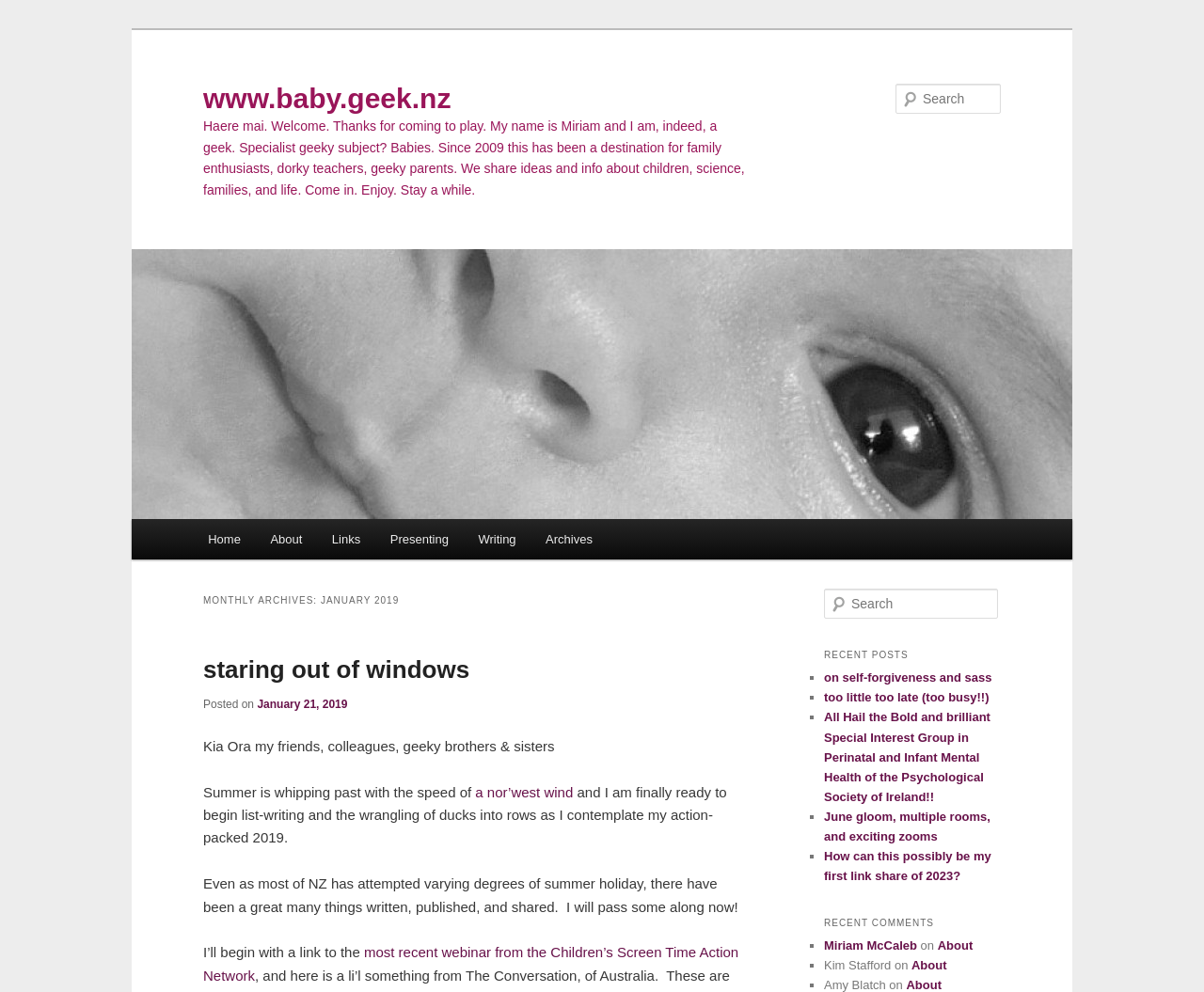Answer the question below with a single word or a brief phrase: 
What is the topic of the Children’s Screen Time Action Network webinar?

Not specified